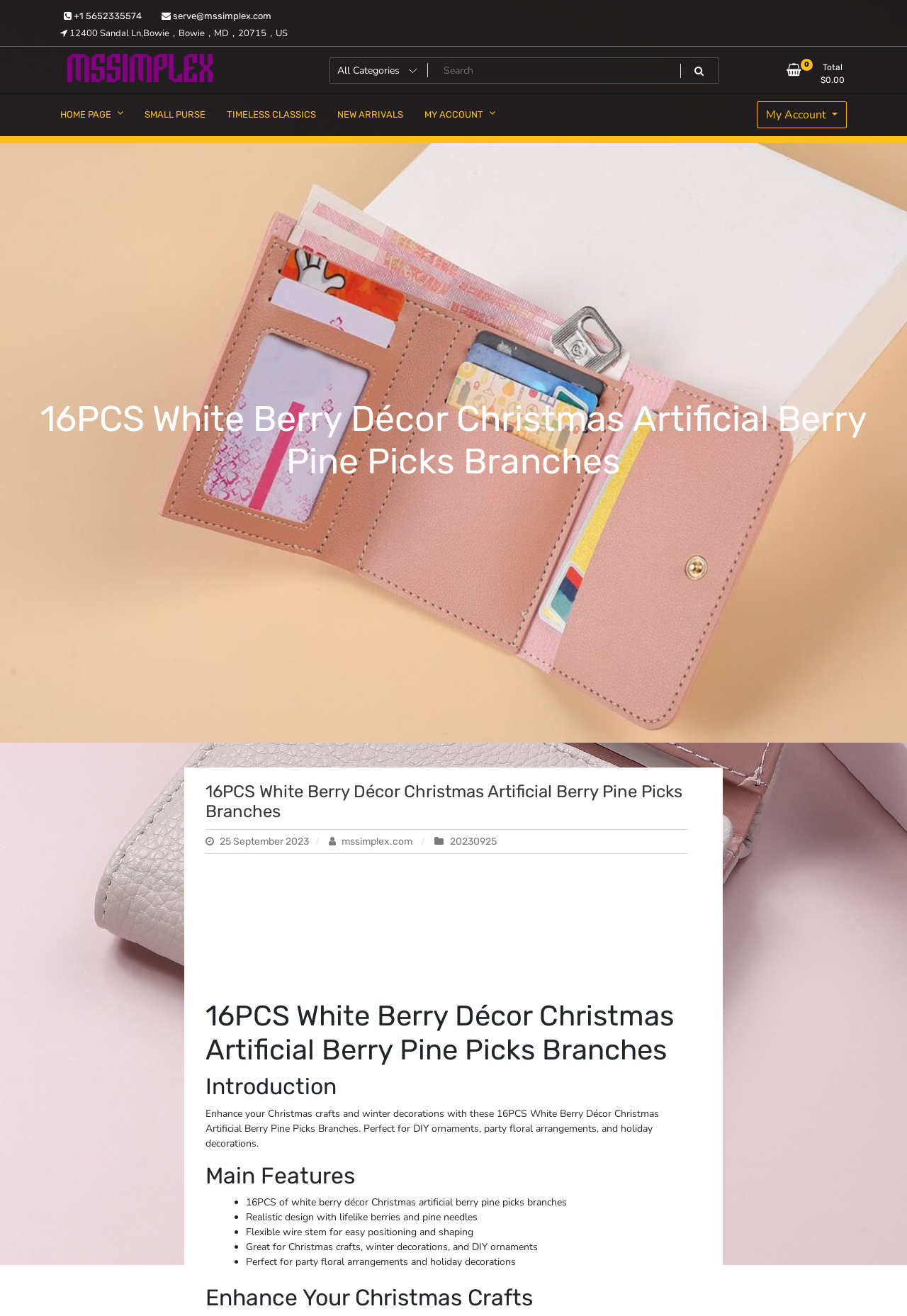Please answer the following question using a single word or phrase: What is the company name?

MSSIMPLEX